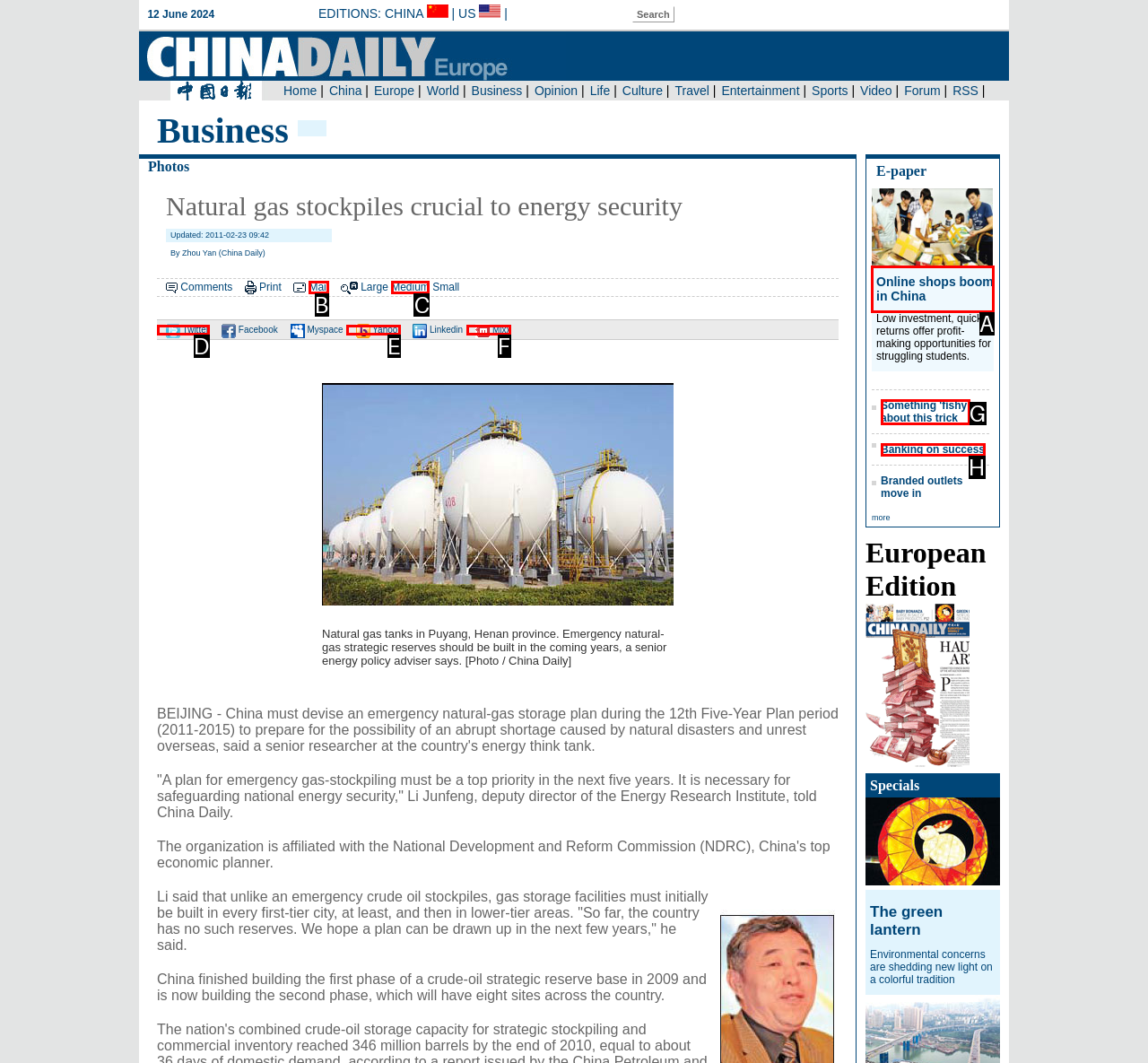Determine the HTML element to click for the instruction: Read the article 'Online shops boom in China'.
Answer with the letter corresponding to the correct choice from the provided options.

A